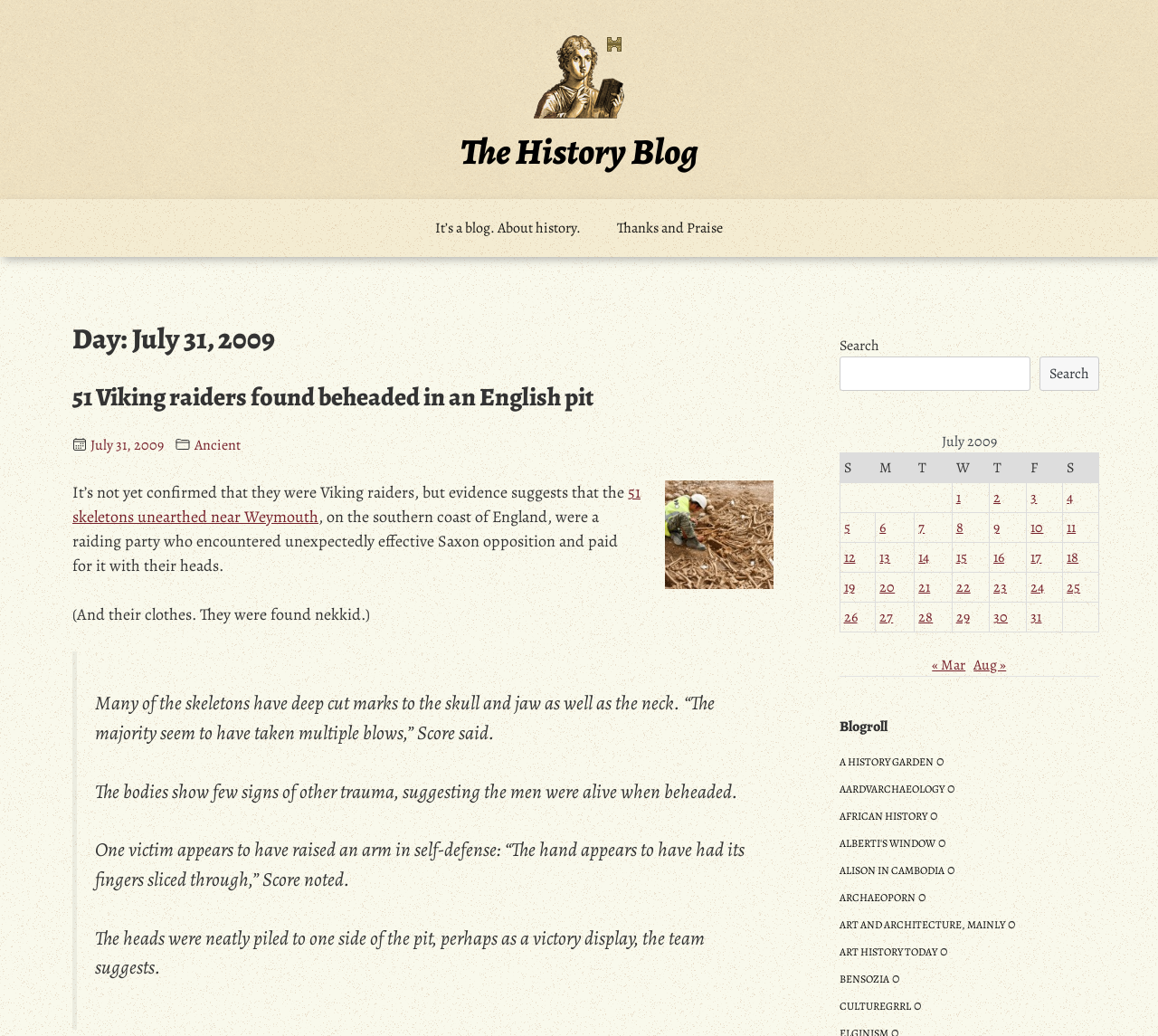Based on the image, please elaborate on the answer to the following question:
What is the topic of the post?

The topic of the post can be inferred from the content of the post, which talks about 51 Viking raiders found beheaded in an English pit.